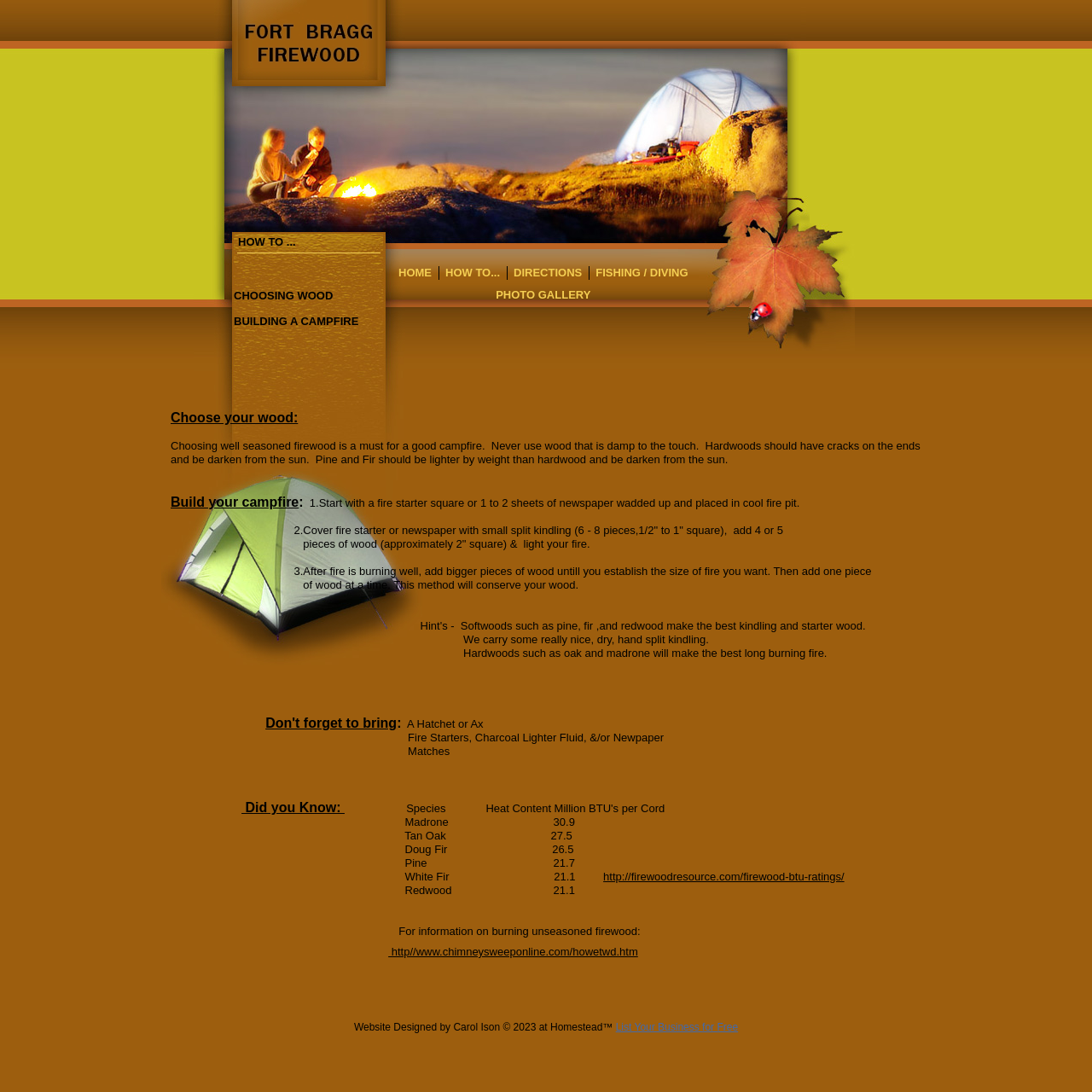Using the elements shown in the image, answer the question comprehensively: What is the topic of the webpage?

Based on the content of the webpage, it appears to be providing information and guidelines related to camping and kayaking, including how to choose wood for a campfire and how to build a campfire.